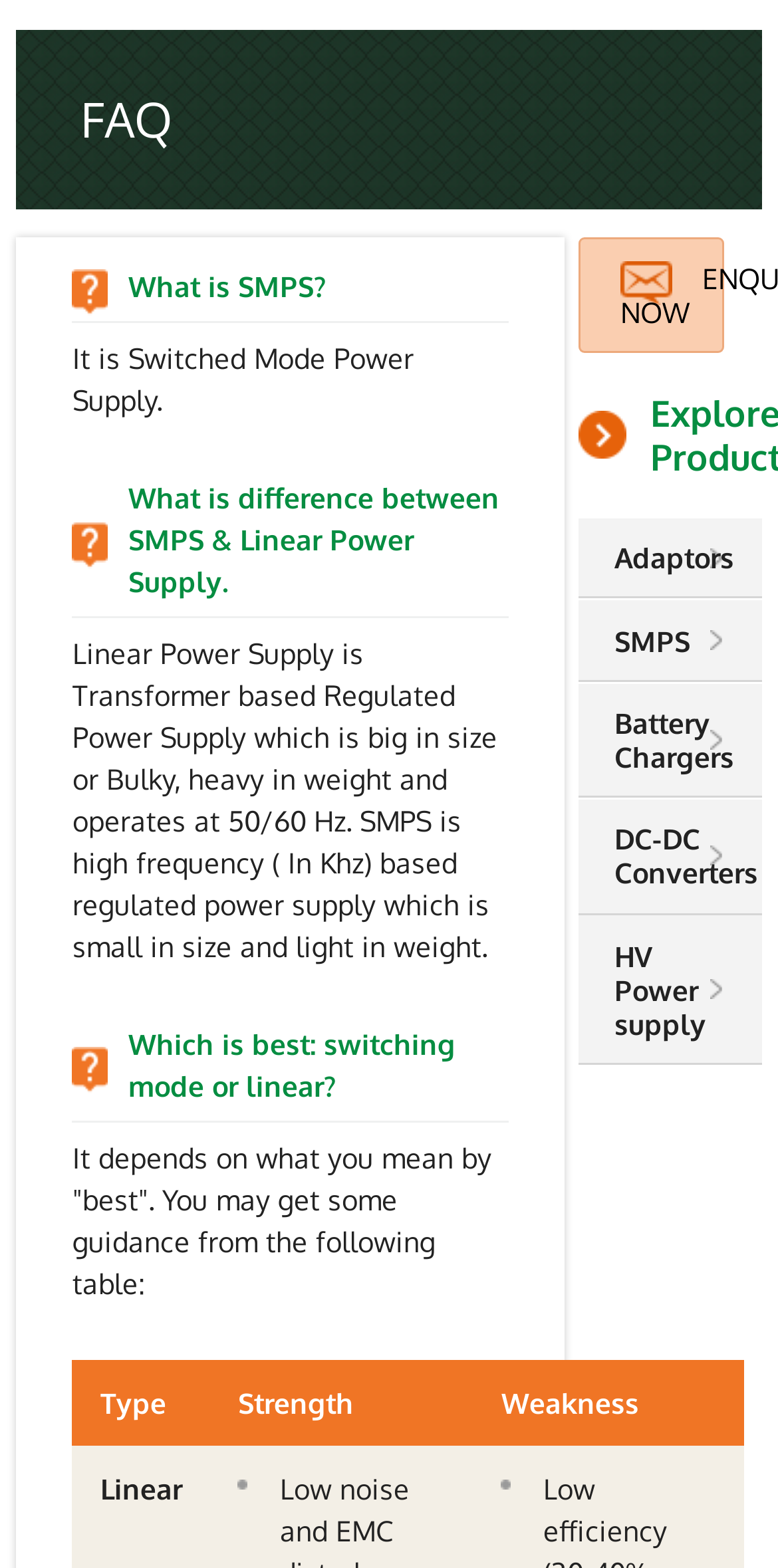Given the element description Adaptors, predict the bounding box coordinates for the UI element in the webpage screenshot. The format should be (top-left x, top-left y, bottom-right x, bottom-right y), and the values should be between 0 and 1.

[0.79, 0.345, 0.928, 0.367]